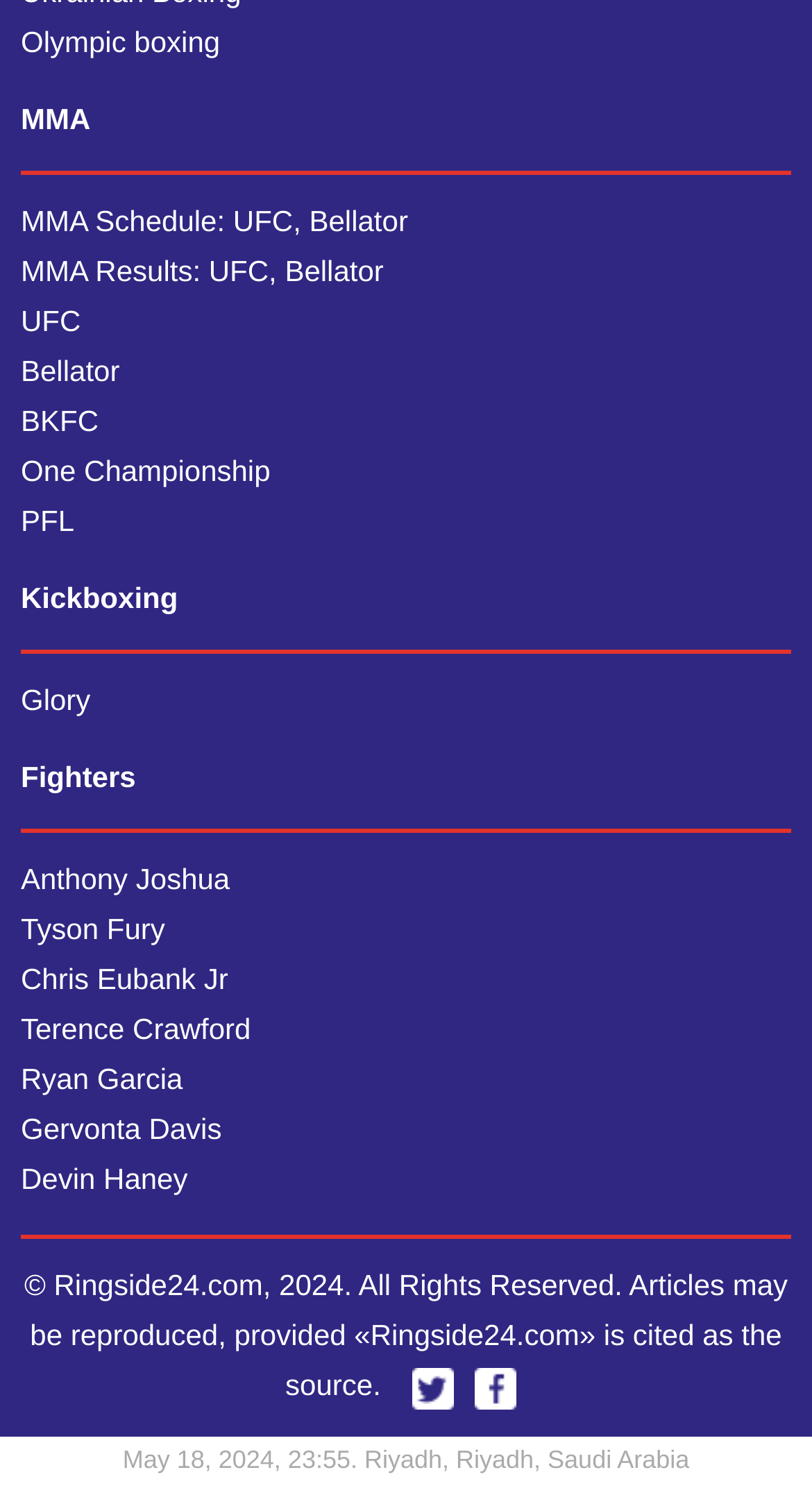Highlight the bounding box coordinates of the region I should click on to meet the following instruction: "Explore the 'TECHNOLOGY' category".

None